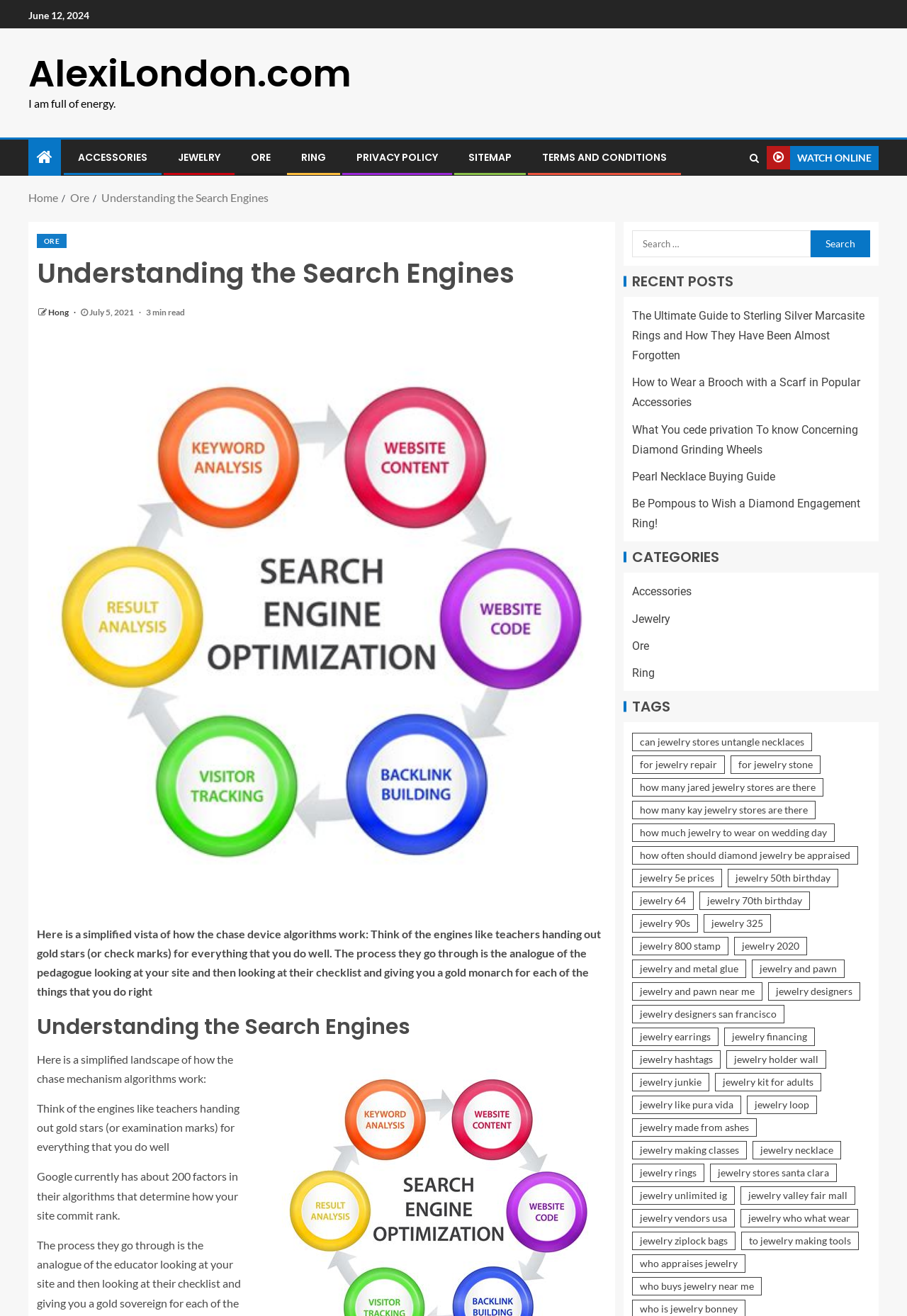Refer to the screenshot and give an in-depth answer to this question: How many factors does Google's algorithm have to determine a site's rank?

I found the text 'Google currently has about 200 factors in their algorithms that determine how your site will rank.' in the article, which answers the question.